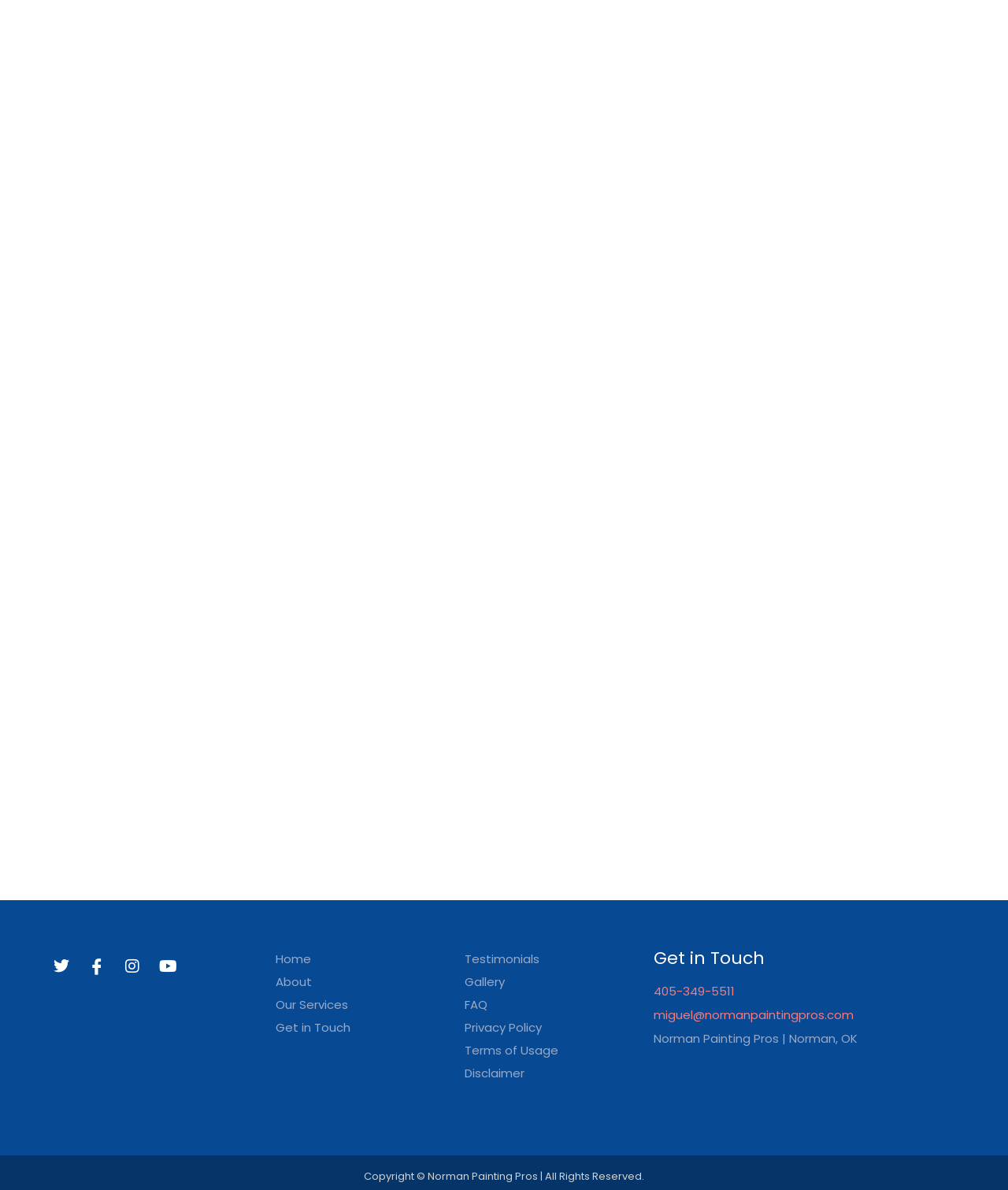Determine the bounding box coordinates of the clickable area required to perform the following instruction: "Click the Serbian Keyboard link". The coordinates should be represented as four float numbers between 0 and 1: [left, top, right, bottom].

None